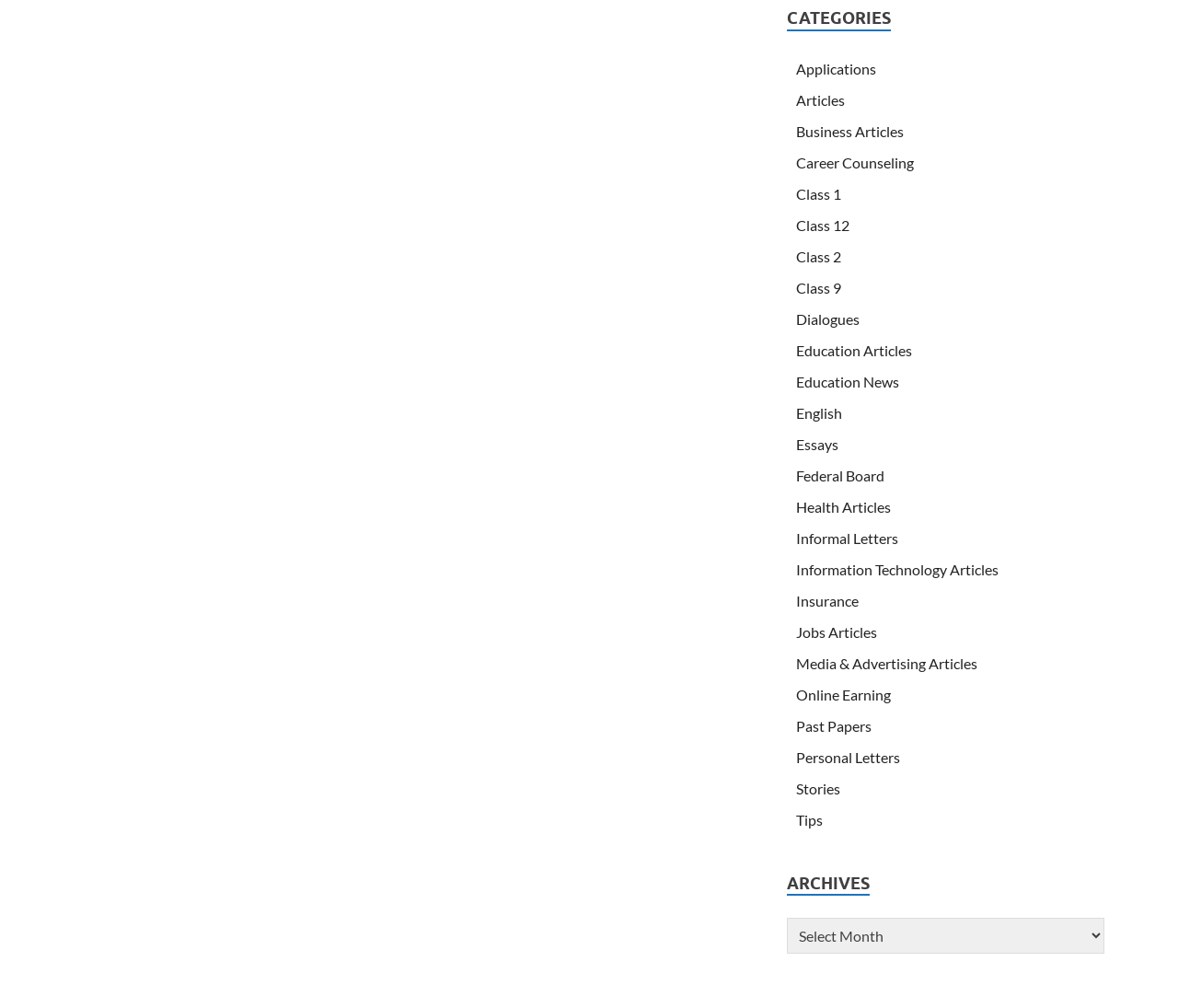Find and provide the bounding box coordinates for the UI element described with: "Media & Advertising Articles".

[0.676, 0.649, 0.83, 0.666]